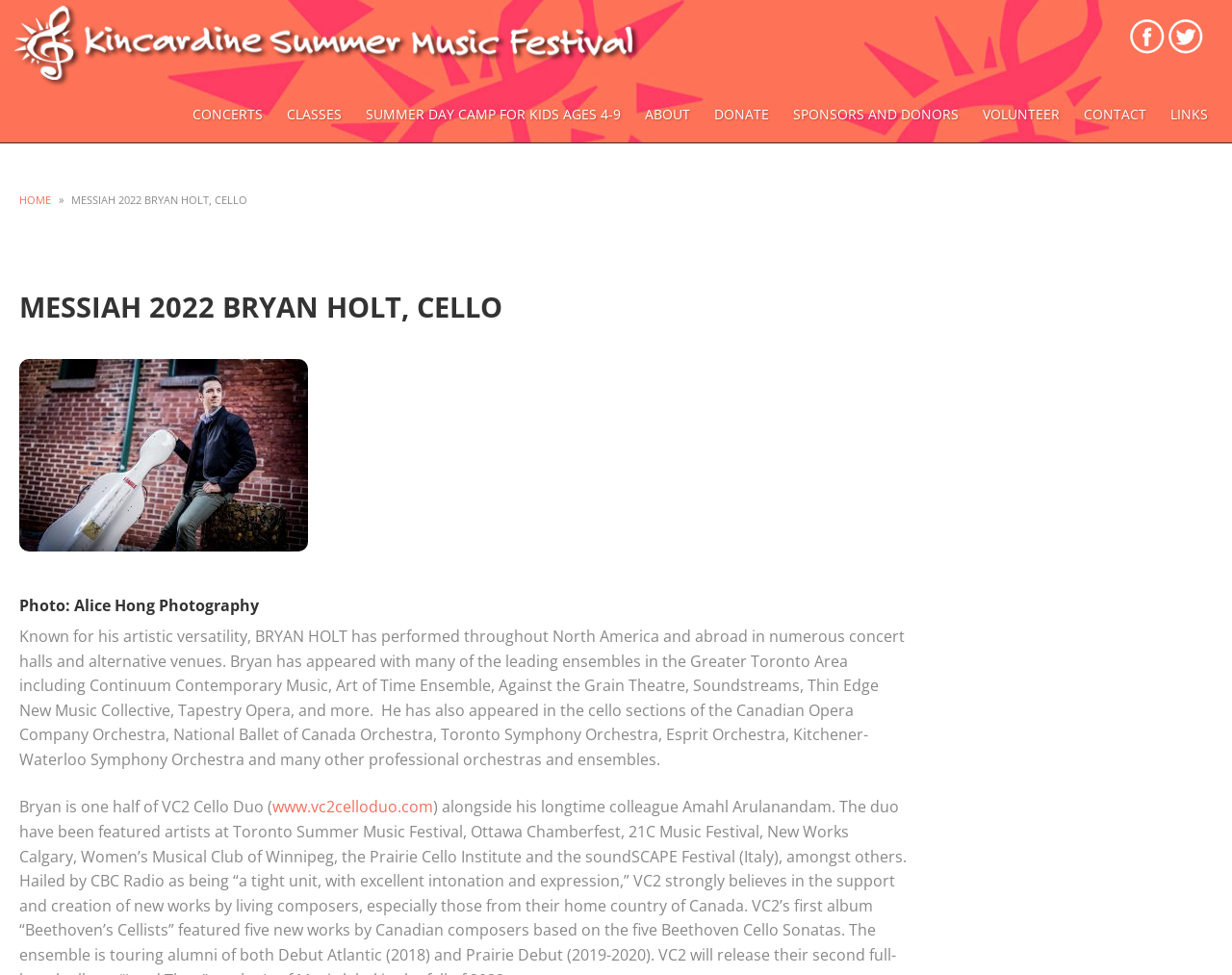What is the name of the photography credited for the photo?
Please interpret the details in the image and answer the question thoroughly.

The webpage credits Alice Hong Photography for the photo of Bryan Holt, which is displayed at the top of the webpage.